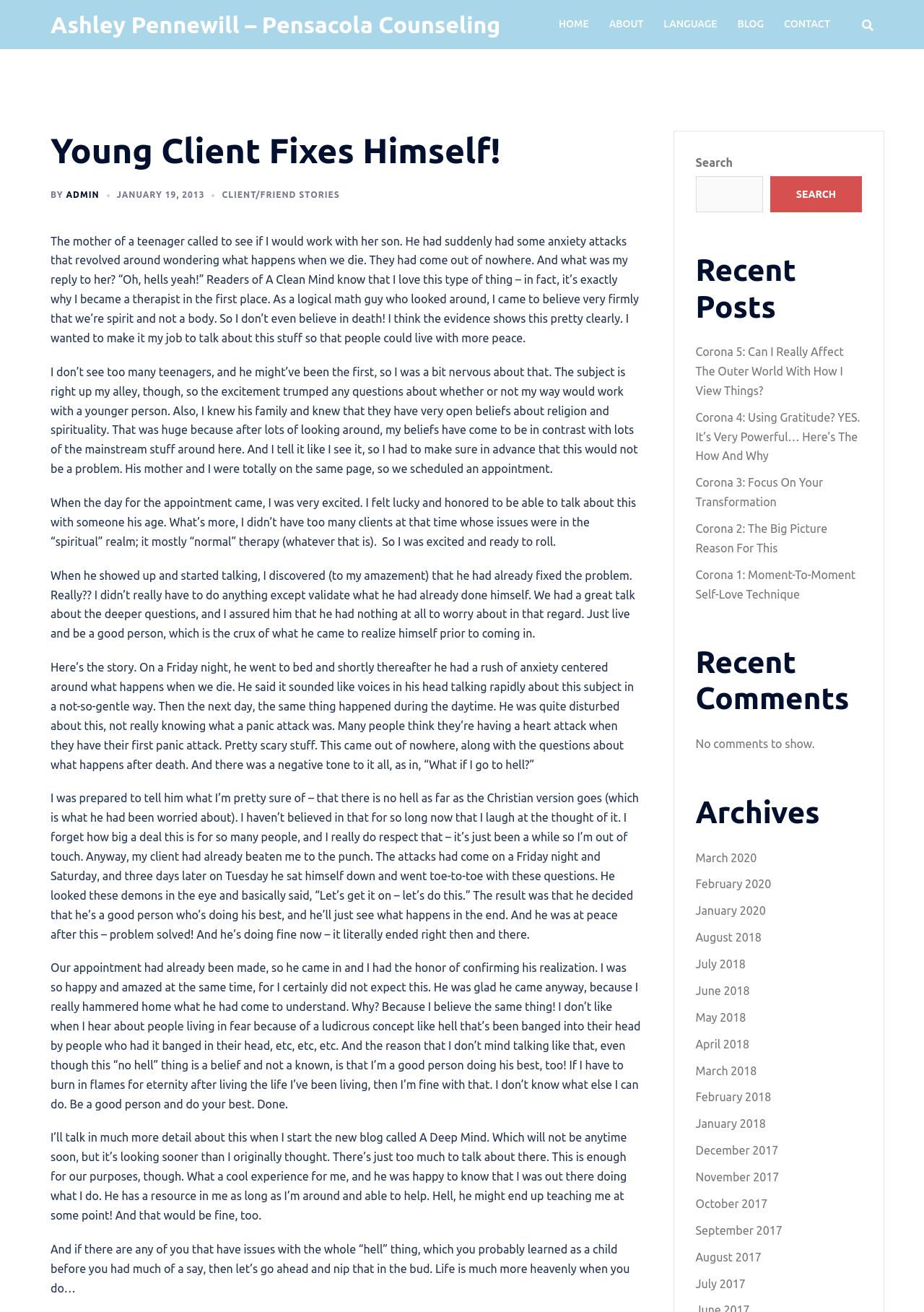Identify the main heading of the webpage and provide its text content.

Young Client Fixes Himself!